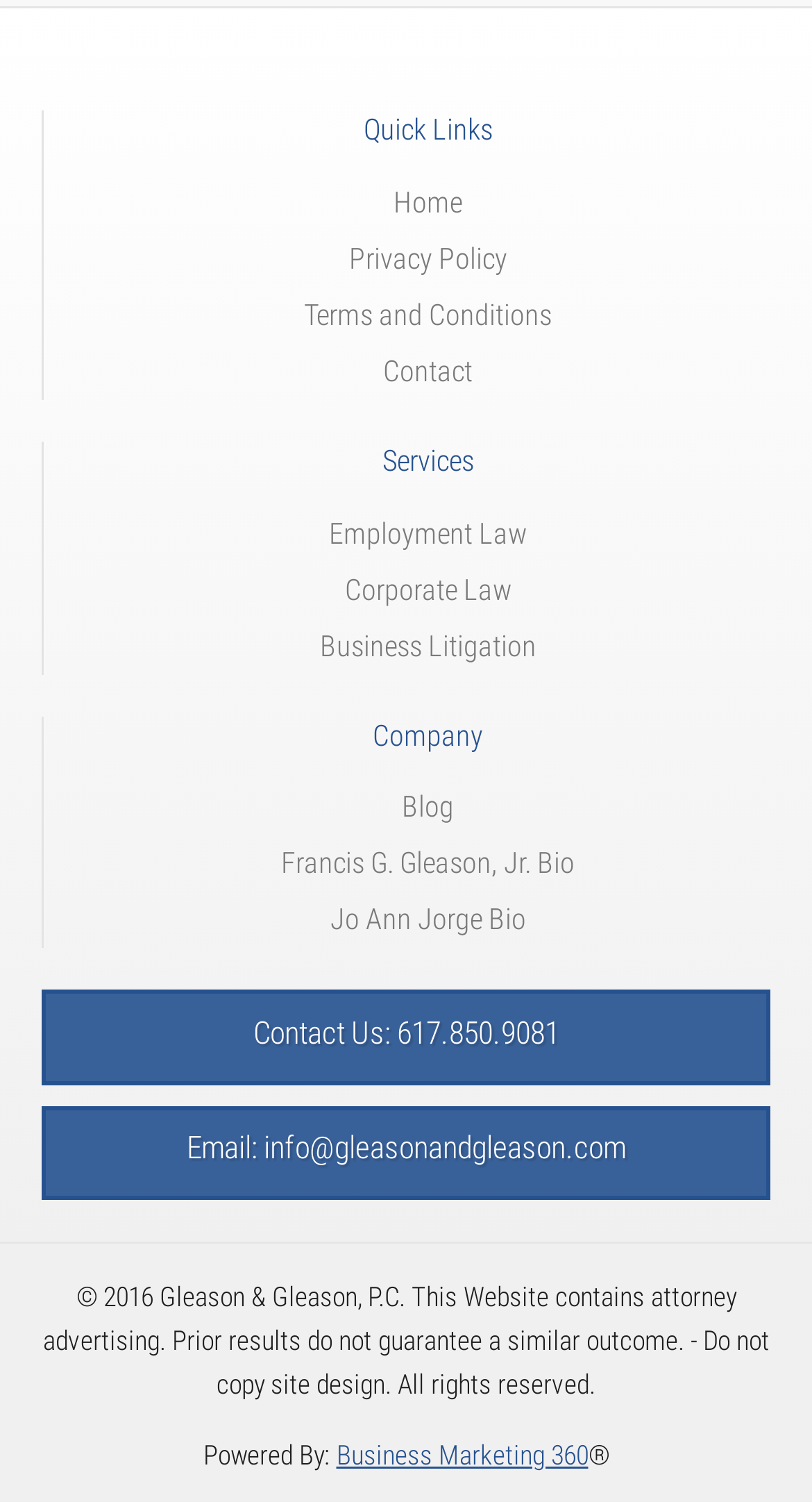What is the name of the law firm?
Answer the question with a single word or phrase by looking at the picture.

Gleason & Gleason, P.C.